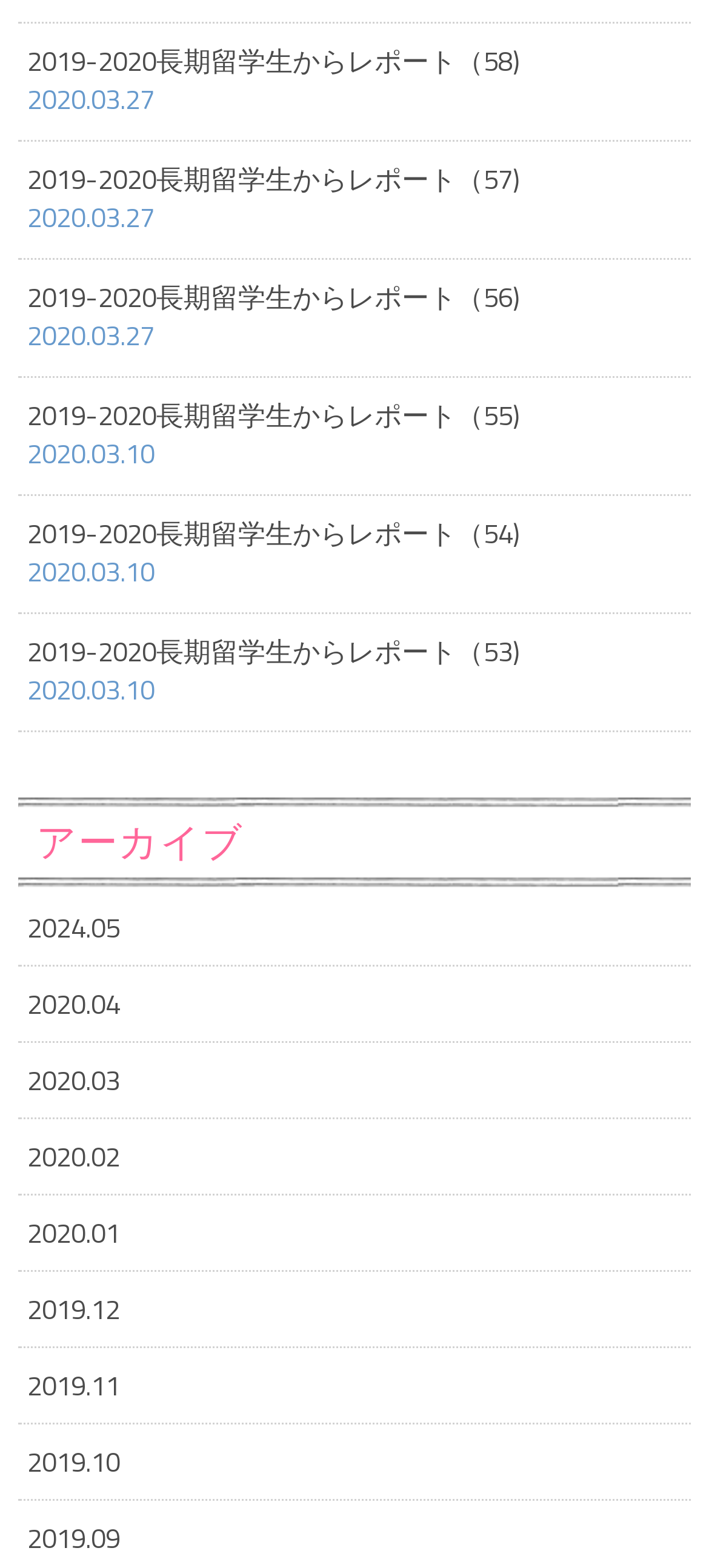Provide a single word or phrase answer to the question: 
How are the reports organized on the webpage?

By date